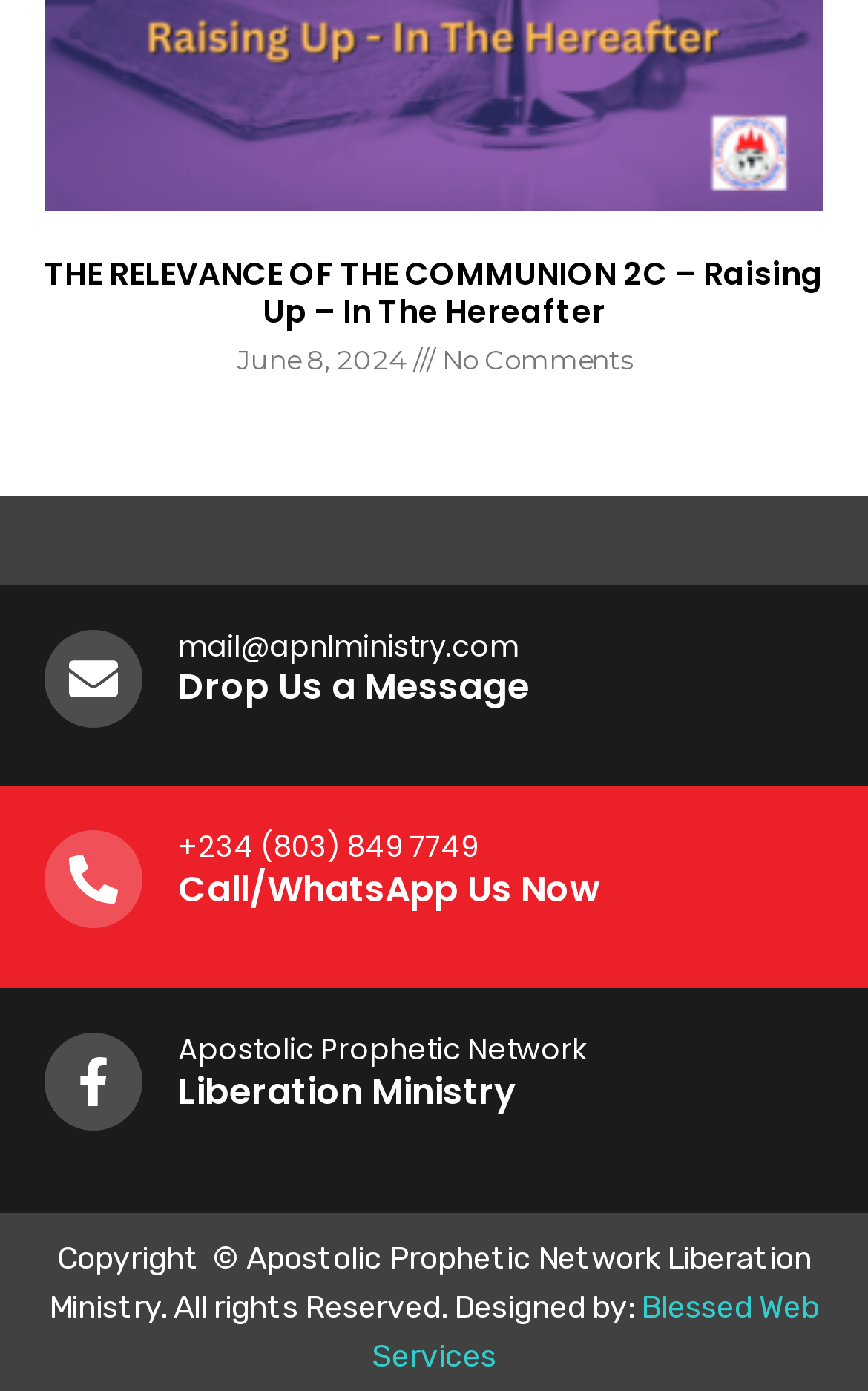Can you pinpoint the bounding box coordinates for the clickable element required for this instruction: "Visit the 'Apostolic Prophetic Network' website"? The coordinates should be four float numbers between 0 and 1, i.e., [left, top, right, bottom].

[0.205, 0.74, 0.677, 0.77]